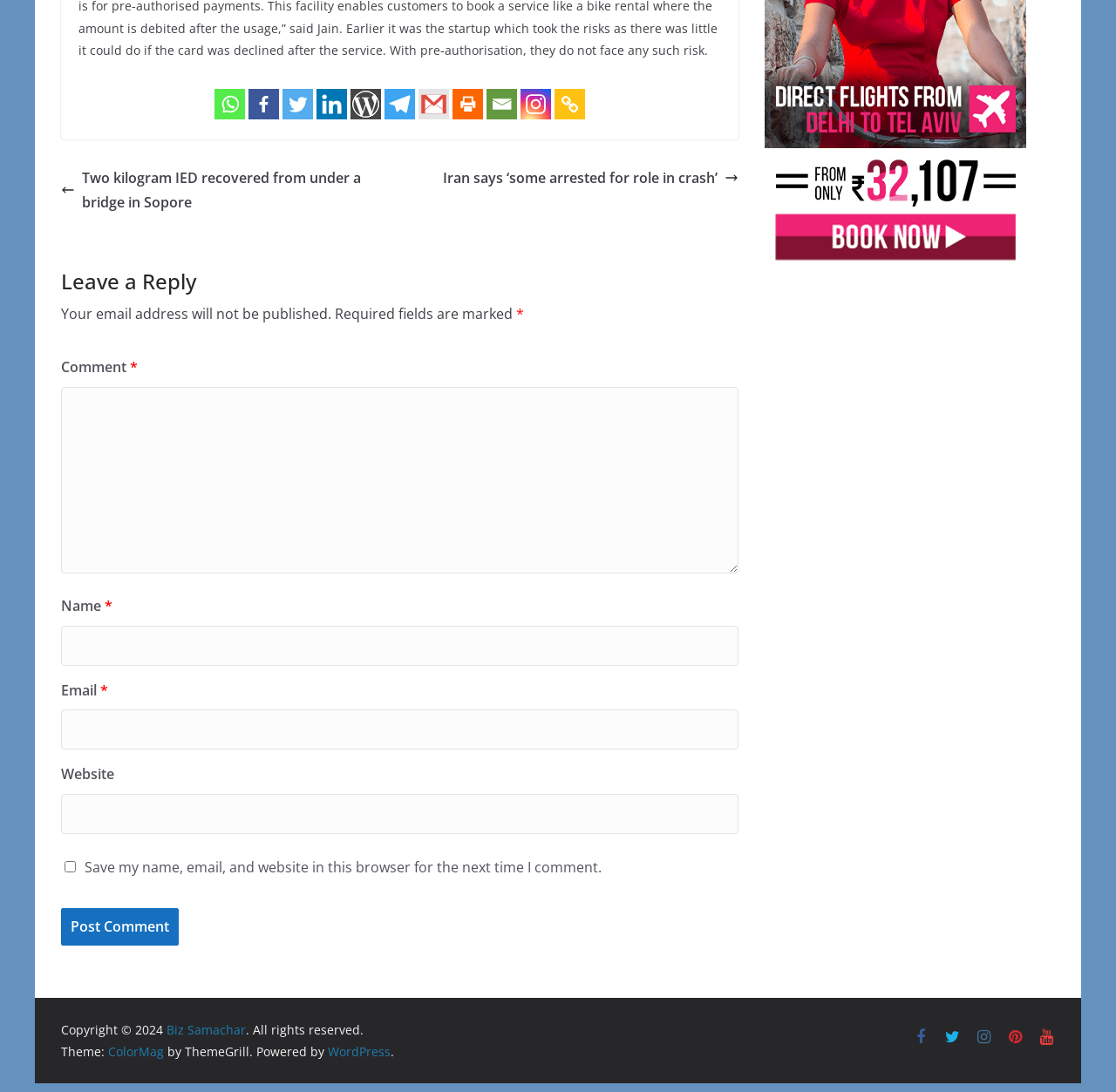Give a concise answer using only one word or phrase for this question:
How many required fields are in the comment form?

3